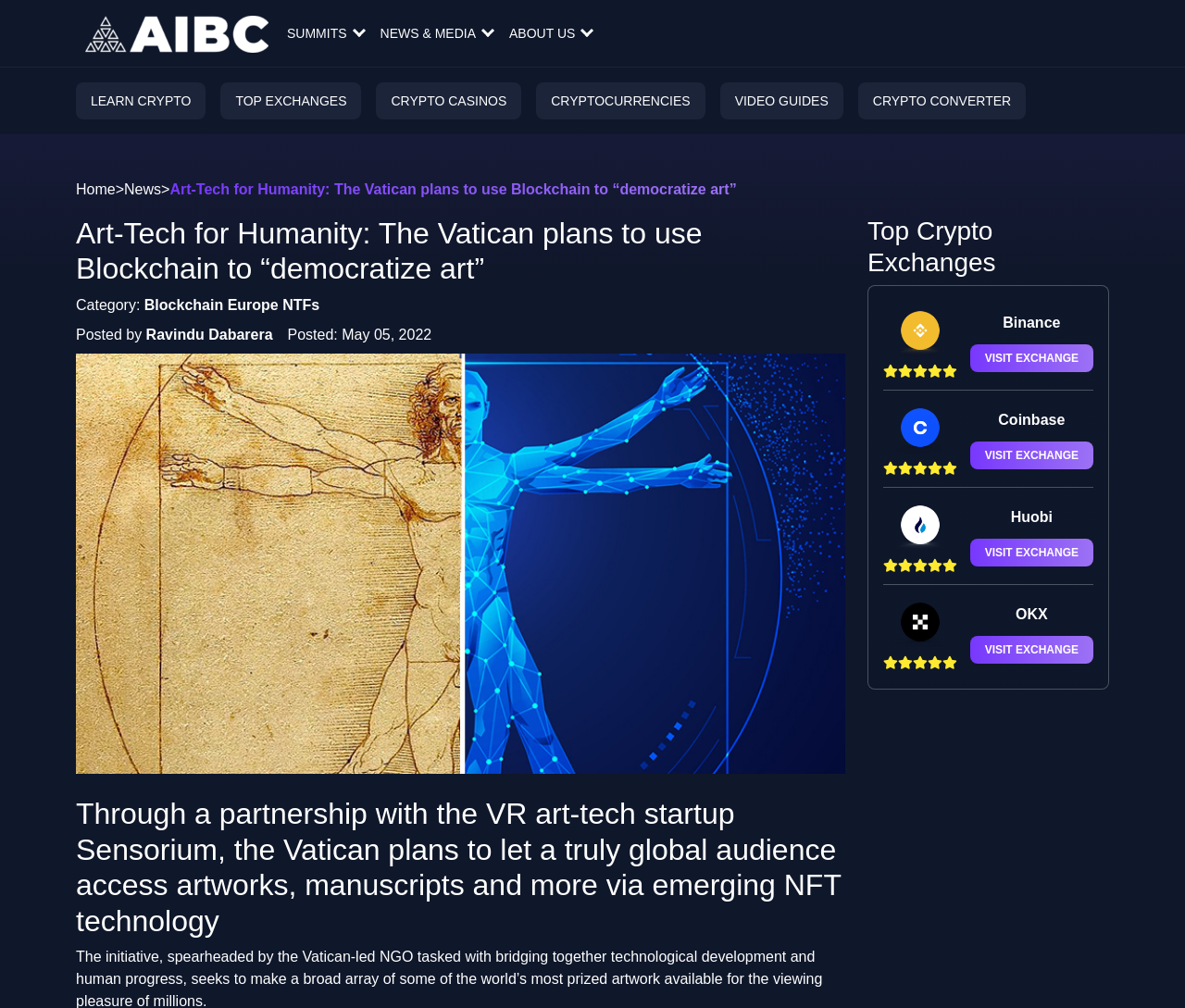Identify the bounding box coordinates of the element that should be clicked to fulfill this task: "Visit the SUMMITS page". The coordinates should be provided as four float numbers between 0 and 1, i.e., [left, top, right, bottom].

[0.234, 0.015, 0.313, 0.051]